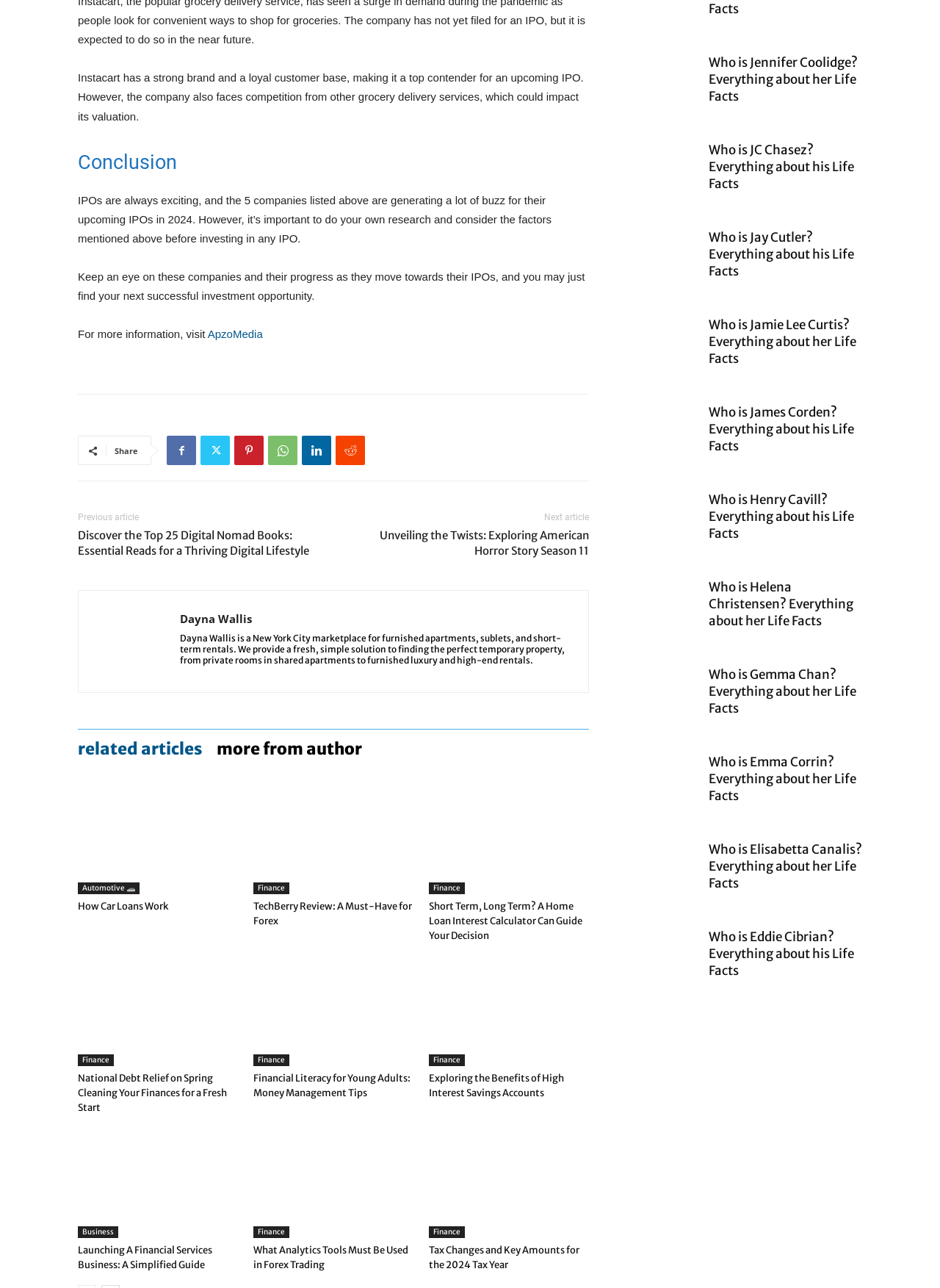Can you pinpoint the bounding box coordinates for the clickable element required for this instruction: "Click on the 'BOOK NOW' button"? The coordinates should be four float numbers between 0 and 1, i.e., [left, top, right, bottom].

None